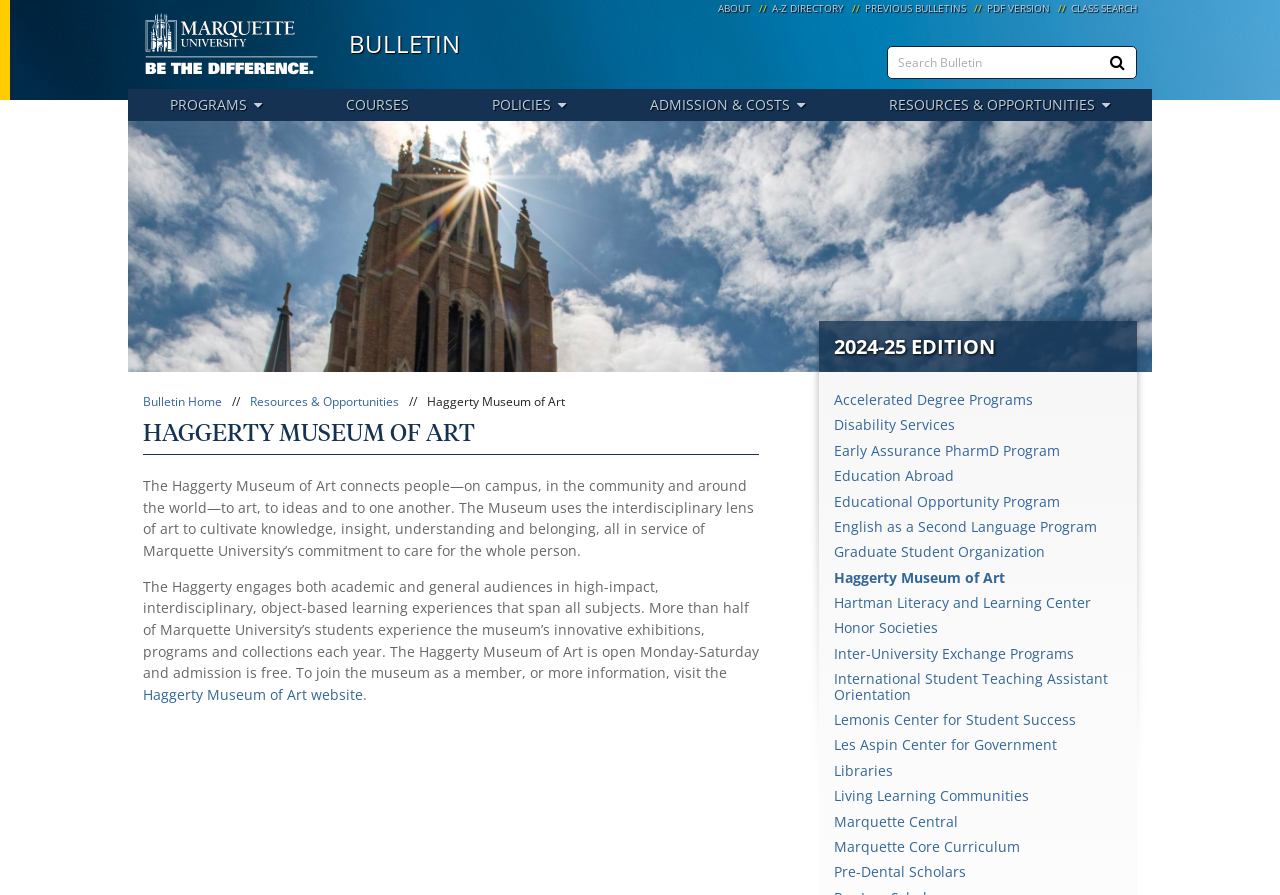Identify the bounding box coordinates of the specific part of the webpage to click to complete this instruction: "Explore Programs".

[0.125, 0.099, 0.212, 0.135]